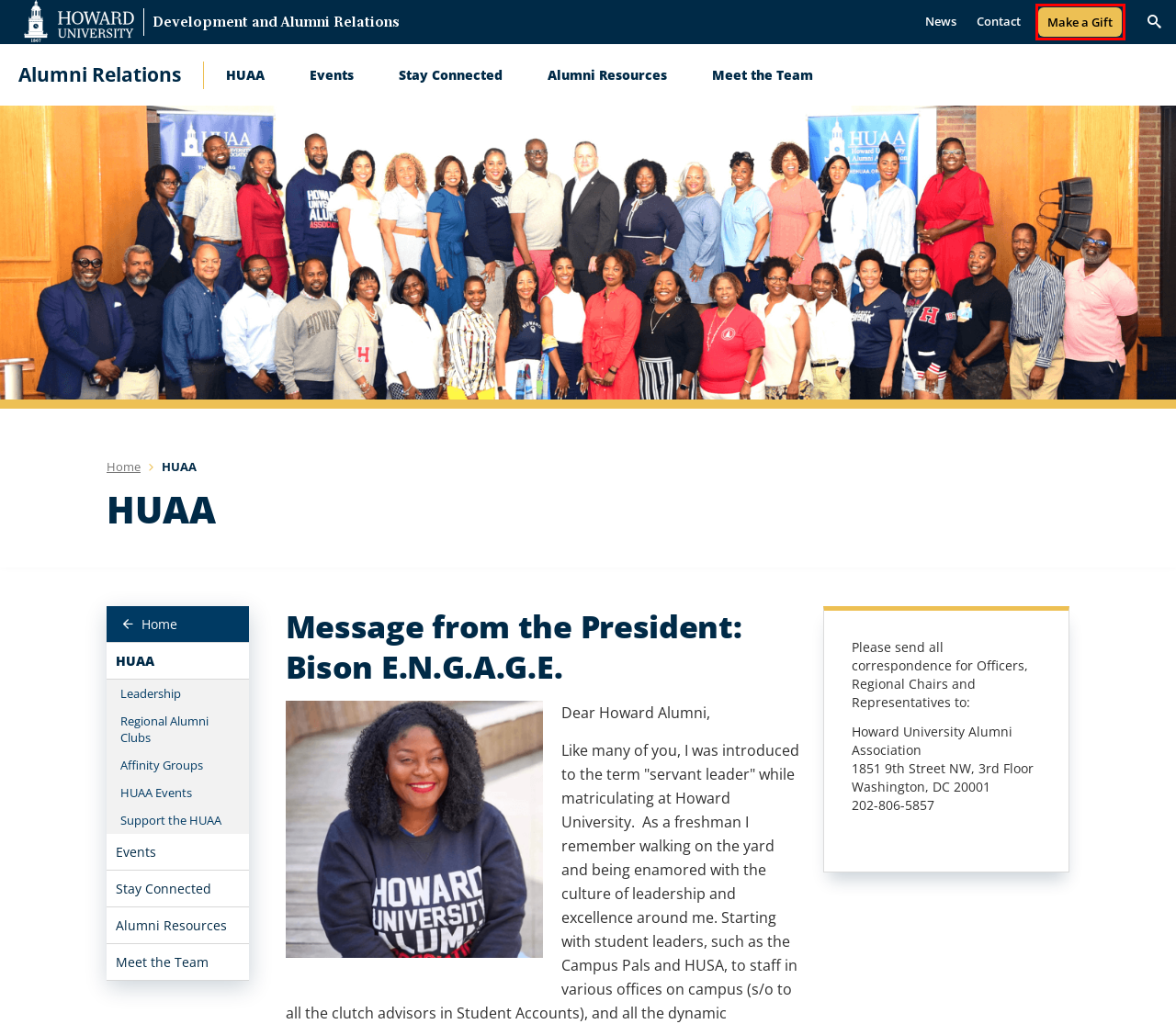Given a screenshot of a webpage with a red bounding box highlighting a UI element, determine which webpage description best matches the new webpage that appears after clicking the highlighted element. Here are the candidates:
A. Giving Home Page | Howard Giving
B. Terms & Conditions of Use | Howard University
C. The Dig at Howard University
D. Howard University Accessibility Statement | Howard University
E. Howard University Home | Excellence in Truth and Service
F. Give Now | Howard Giving
G. Homepage | Howard Development and Alumni Relations
H. Privacy & Security Notice | Howard University

F